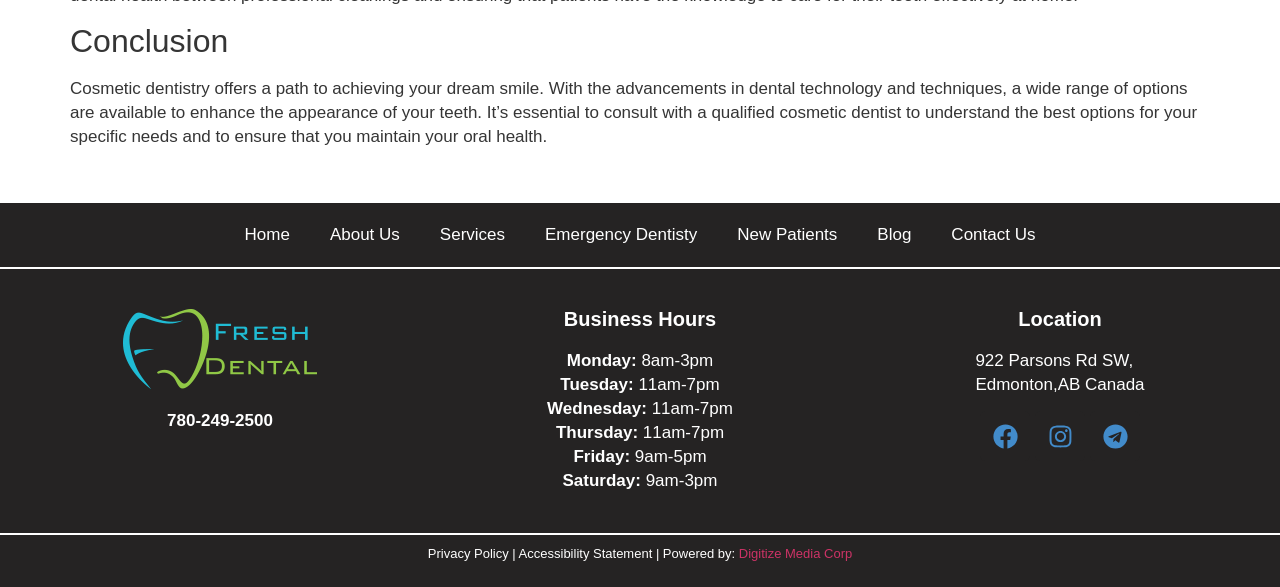Locate the bounding box coordinates of the region to be clicked to comply with the following instruction: "Call the phone number". The coordinates must be four float numbers between 0 and 1, in the form [left, top, right, bottom].

[0.131, 0.7, 0.213, 0.733]